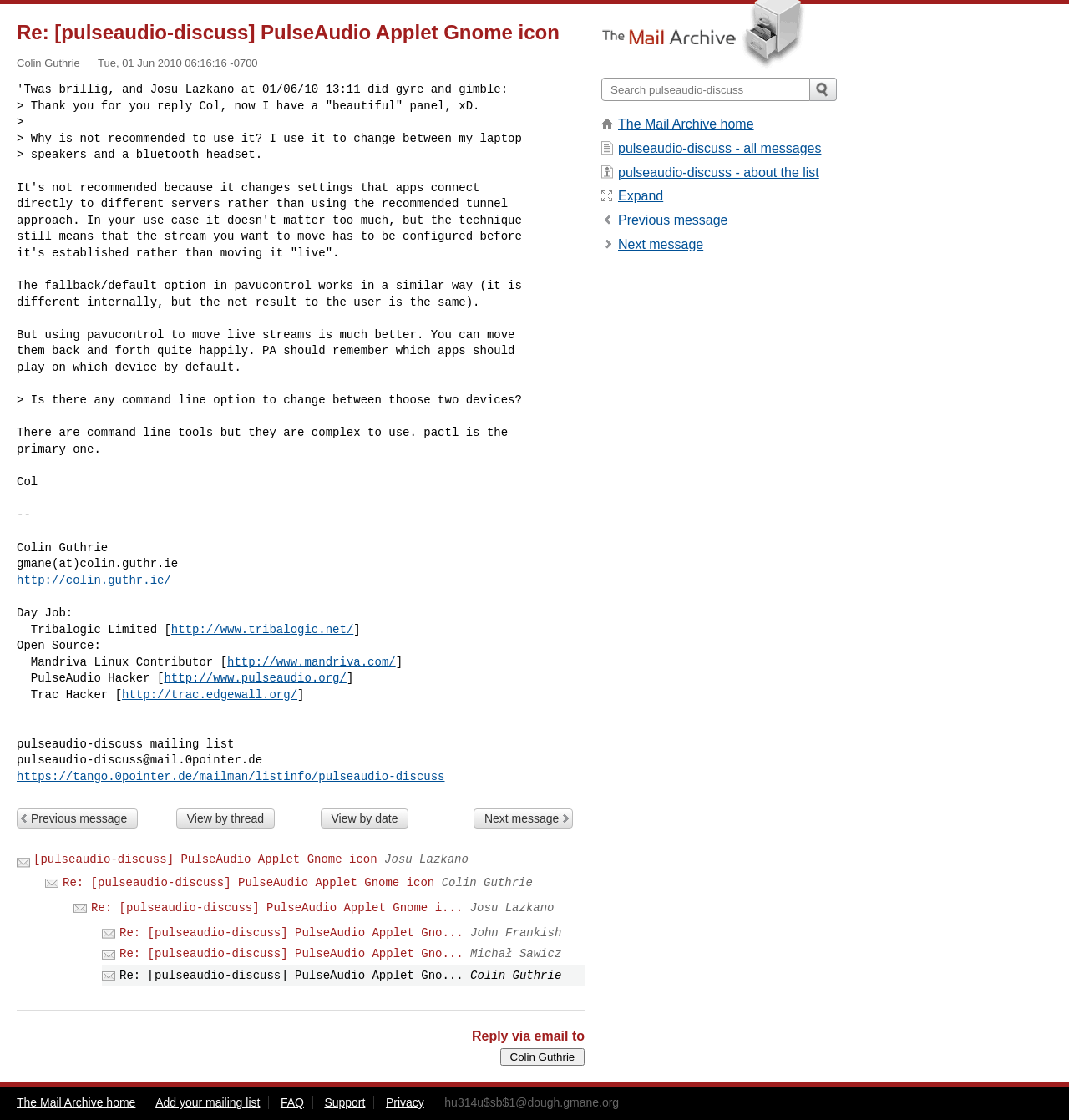Find the bounding box coordinates for the area you need to click to carry out the instruction: "View by thread". The coordinates should be four float numbers between 0 and 1, indicated as [left, top, right, bottom].

[0.165, 0.722, 0.257, 0.74]